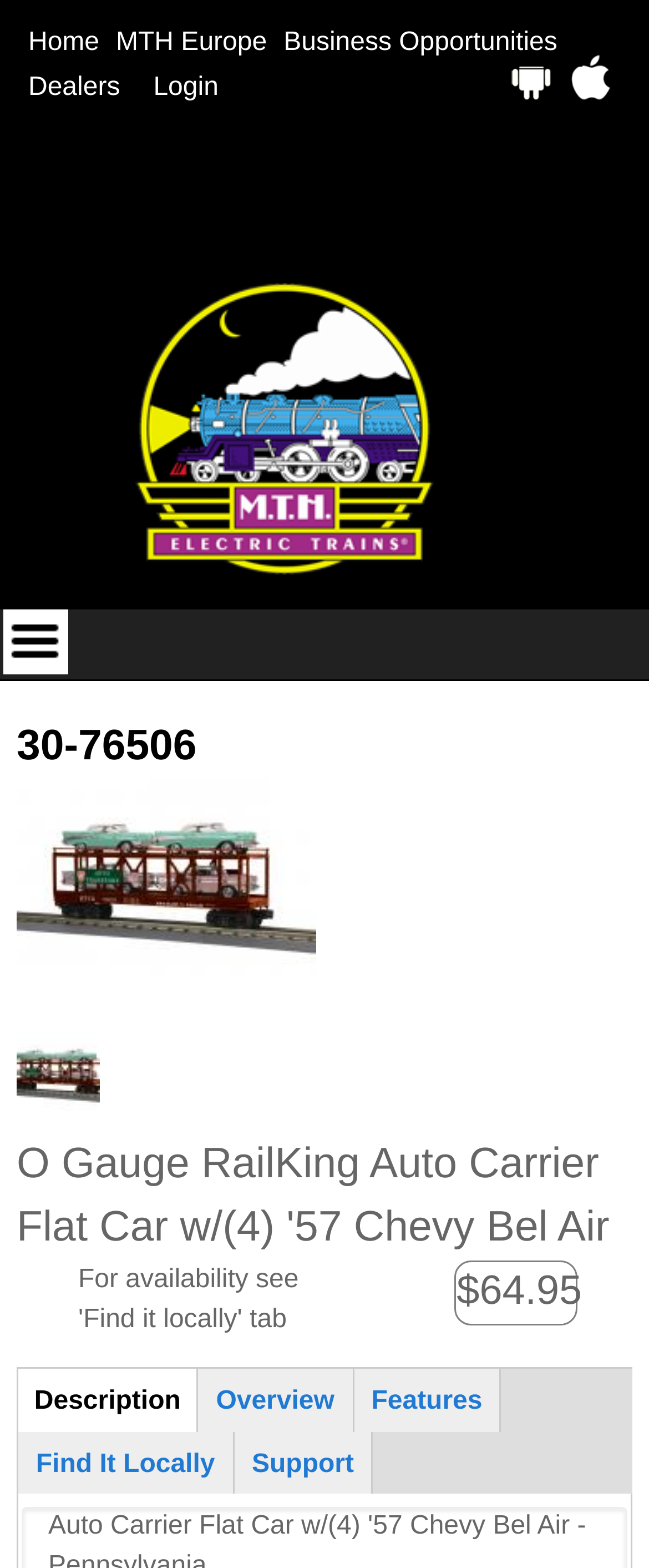Provide the bounding box coordinates of the UI element this sentence describes: "Skip to main content".

[0.0, 0.0, 0.372, 0.001]